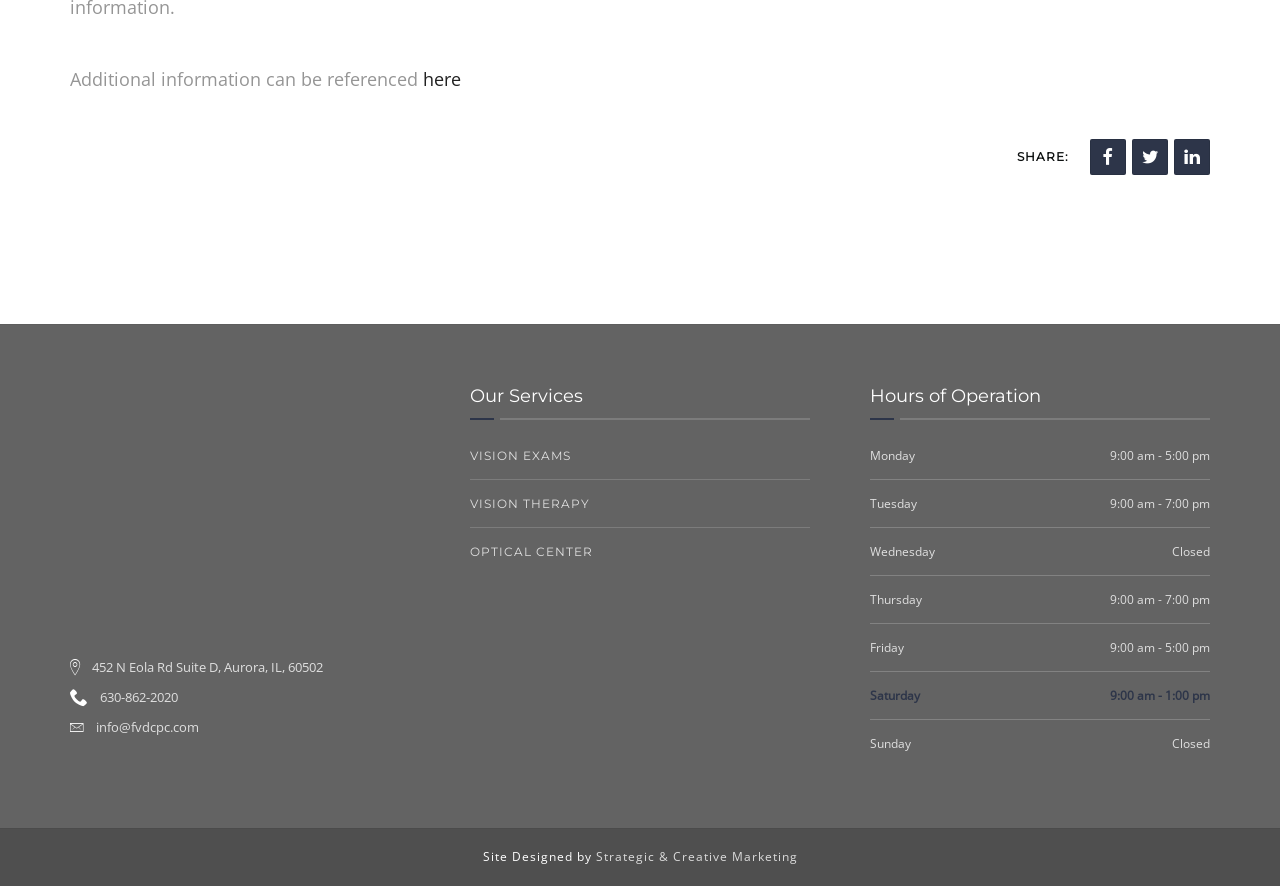Determine the coordinates of the bounding box for the clickable area needed to execute this instruction: "Send an email to info@fvdcpc.com".

[0.075, 0.81, 0.155, 0.831]